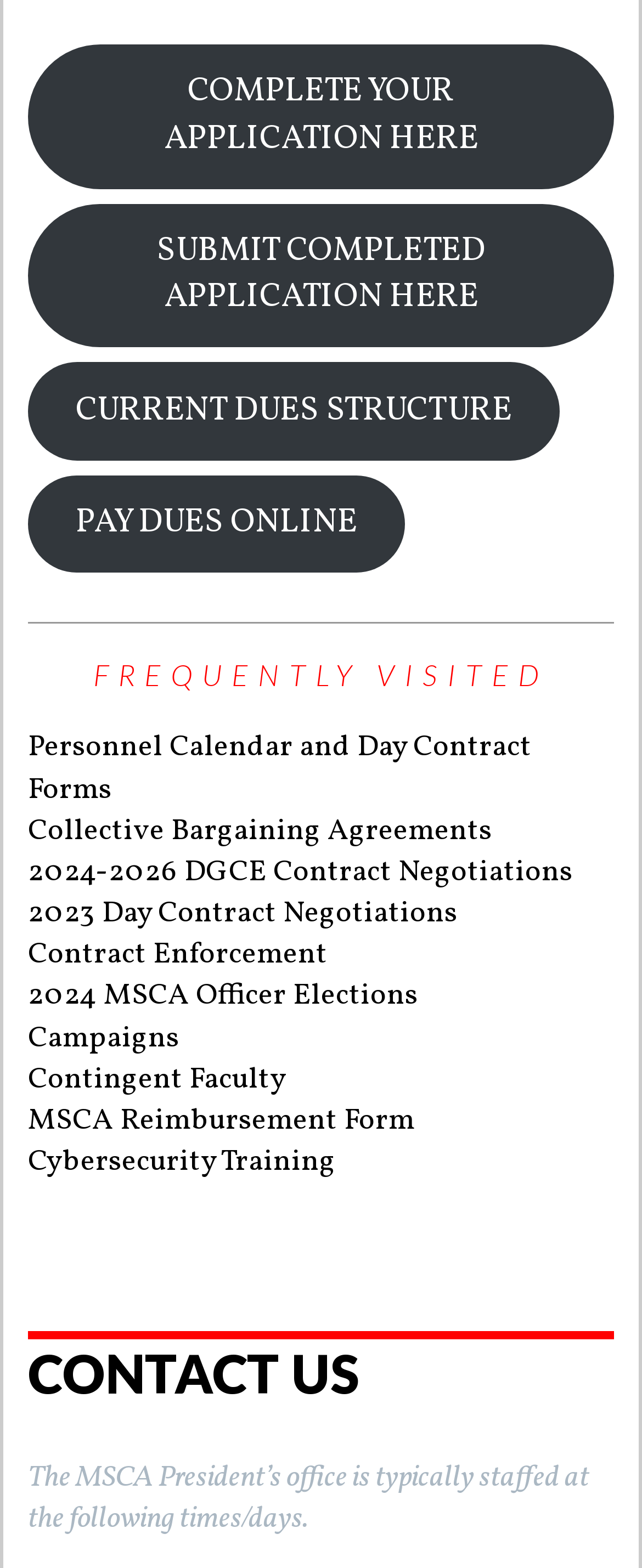What is the first link on the webpage?
Could you please answer the question thoroughly and with as much detail as possible?

I looked at the top of the webpage and found the first link which is 'COMPLETE YOUR APPLICATION HERE'.